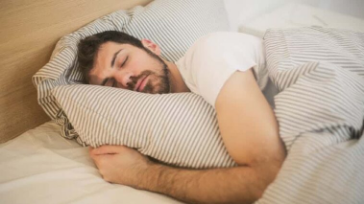Using details from the image, please answer the following question comprehensively:
What is the man's arm draped over?

The man's arm is draped over a fluffy pillow, which enhances the sense of comfort and tranquility in the image, creating a warm and inviting atmosphere.